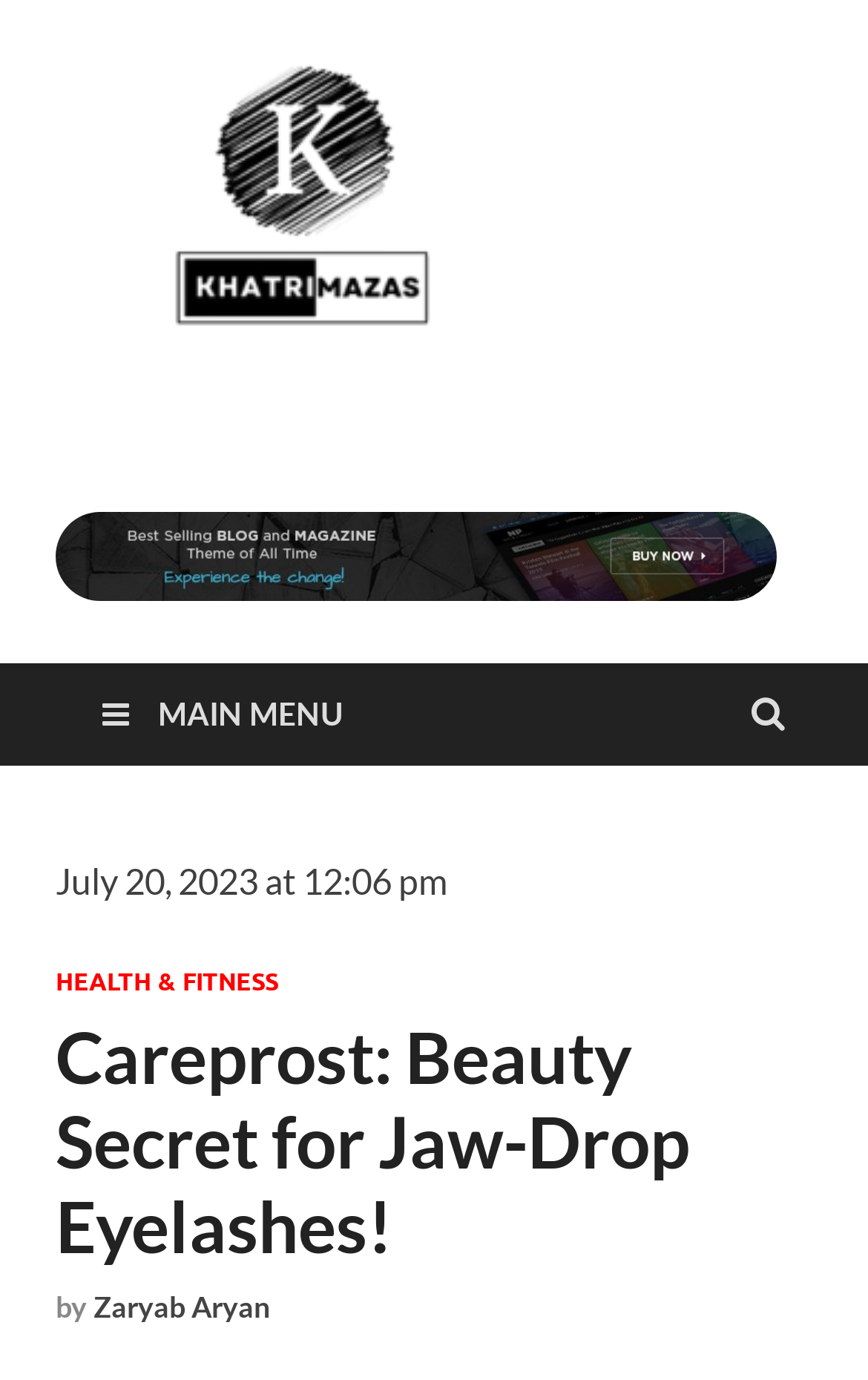Answer this question in one word or a short phrase: Who is the author of the article?

Zaryab Aryan